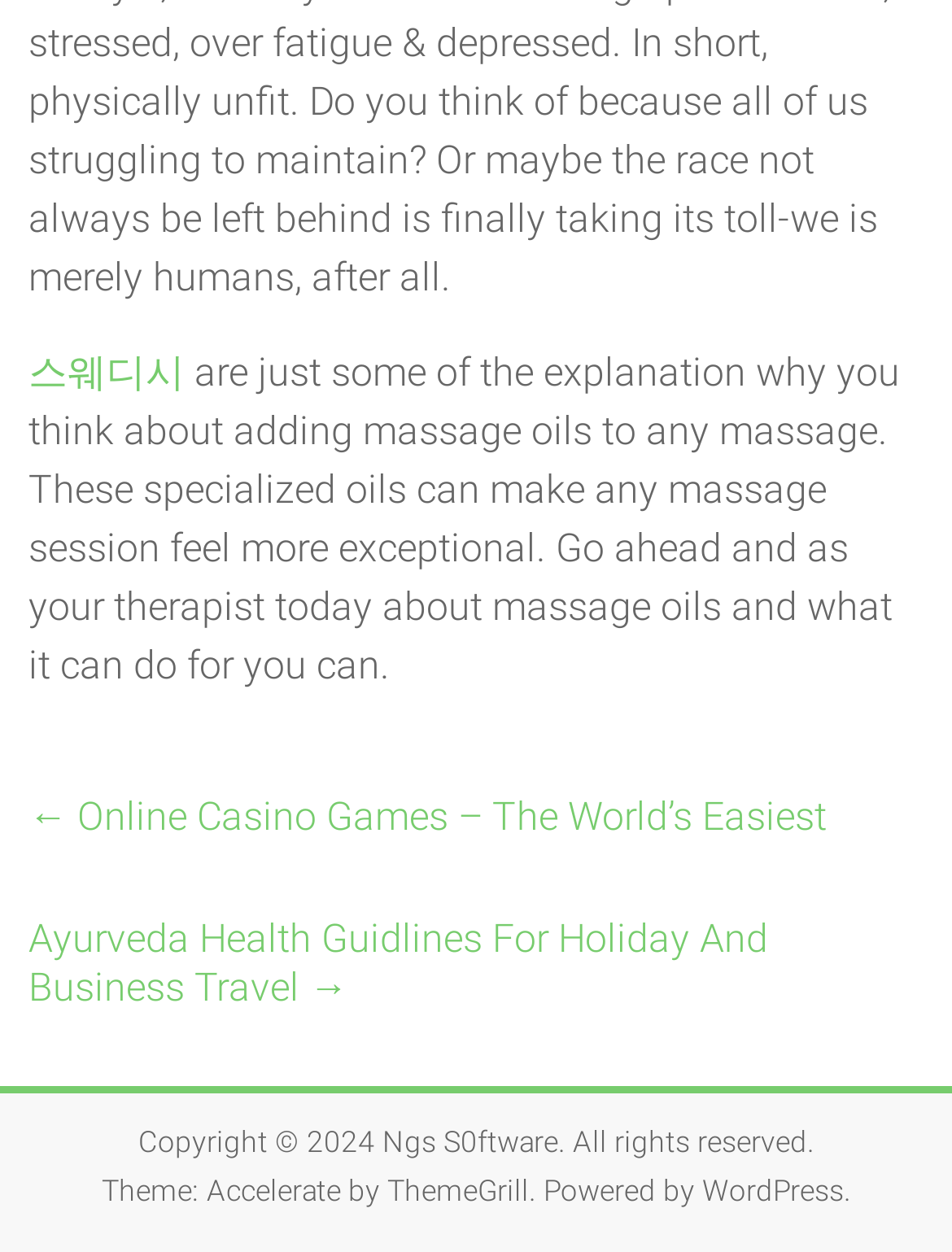Provide the bounding box coordinates in the format (top-left x, top-left y, bottom-right x, bottom-right y). All values are floating point numbers between 0 and 1. Determine the bounding box coordinate of the UI element described as: Ngs S0ftware

[0.401, 0.899, 0.586, 0.926]